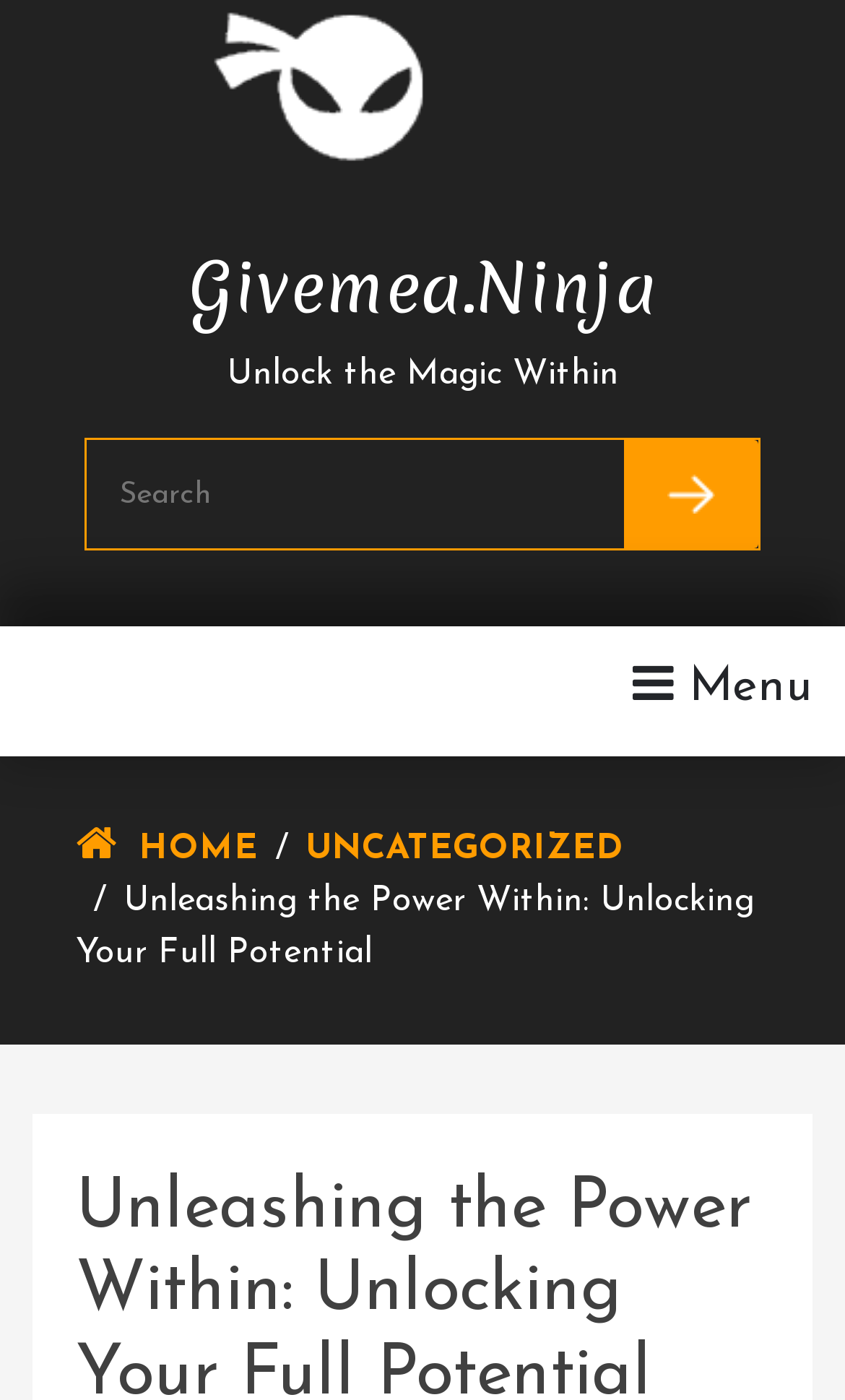What is the text on the top-left corner of the webpage? Using the information from the screenshot, answer with a single word or phrase.

Givemea.Ninja